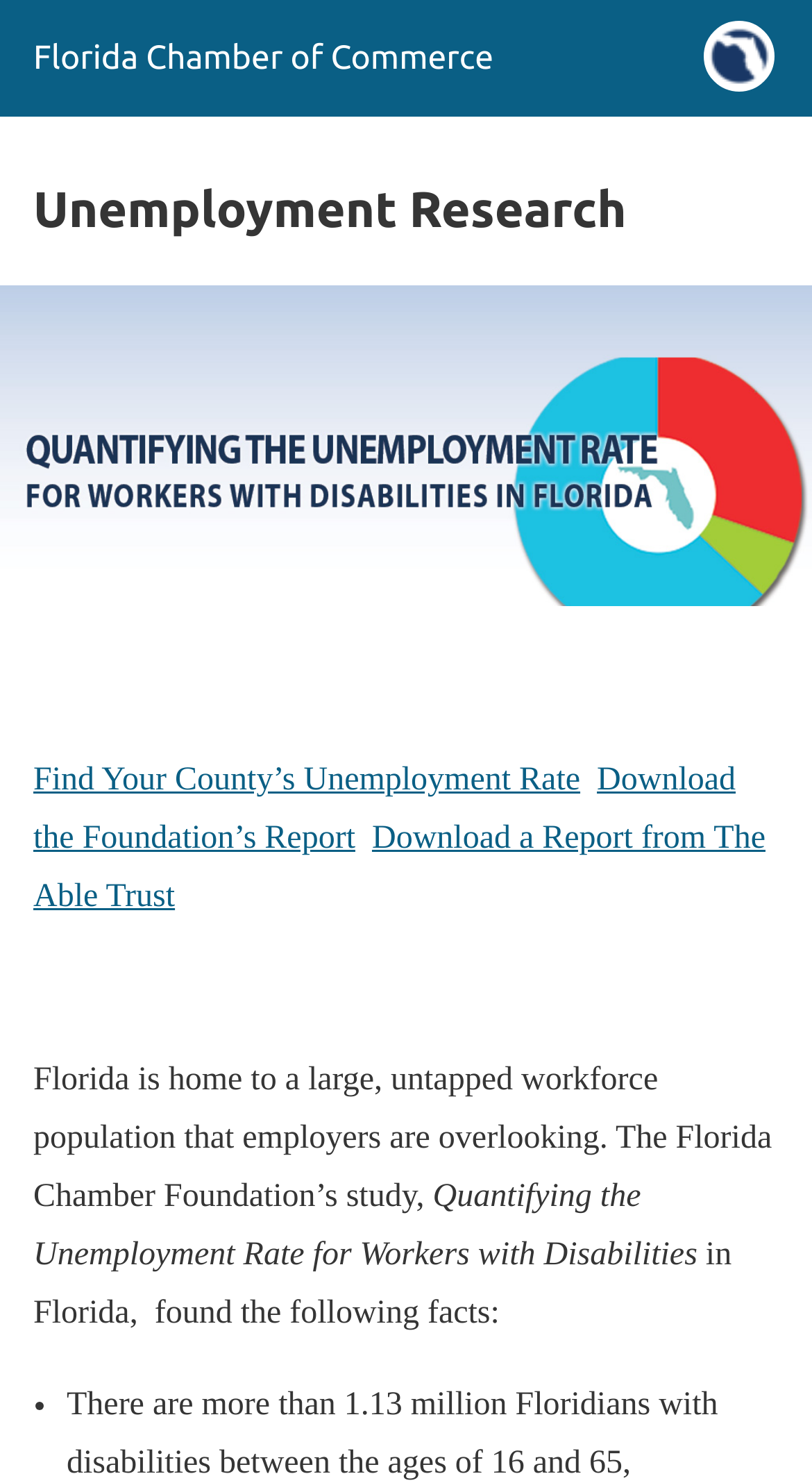Detail the webpage's structure and highlights in your description.

The webpage is about unemployment research, specifically focusing on the unemployment rate for workers with disabilities in Florida. At the top left corner, there is a site icon with a link to the Florida Chamber of Commerce. Next to it, there is a header with the title "Unemployment Research". 

Below the header, there is a figure that spans the entire width of the page. Underneath the figure, there are three links: "Find Your County's Unemployment Rate", "Download the Foundation's Report", and "Download a Report from The Able Trust". These links are aligned horizontally and take up most of the page width.

Following these links, there is a paragraph of text that discusses the issue of employers overlooking a large, untapped workforce population in Florida. The text is followed by a subtitle "Quantifying the Unemployment Rate for Workers with Disabilities" and then another sentence that introduces the findings of the study.

Below this text, there is a list with a single bullet point, which states that there are more than 1.13 million Floridians with disabilities between the ages of 16 and 65.